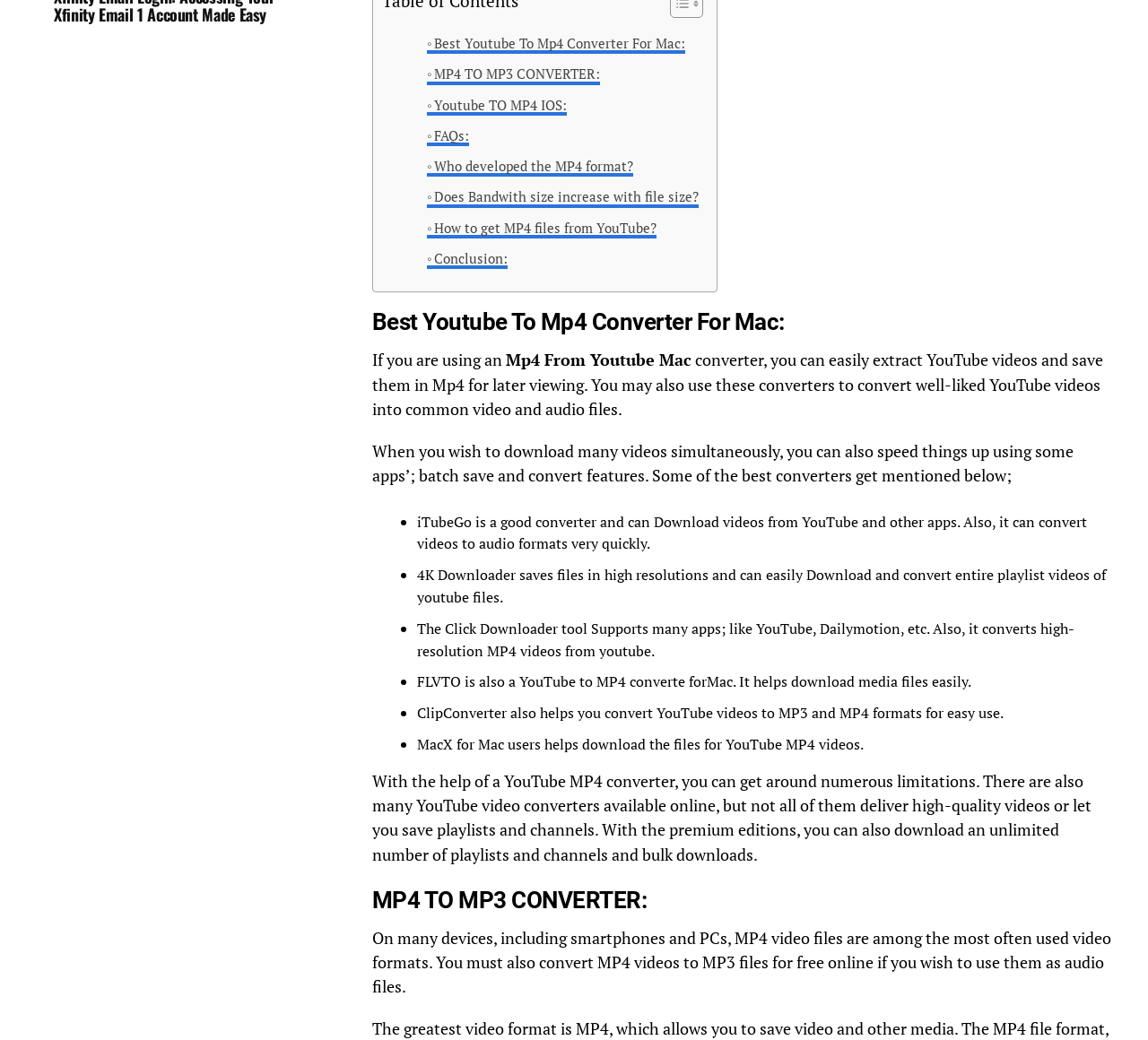Please determine the bounding box coordinates for the UI element described here. Use the format (top-left x, top-left y, bottom-right x, bottom-right y) with values bounded between 0 and 1: Who developed the MP4 format?

[0.372, 0.149, 0.552, 0.17]